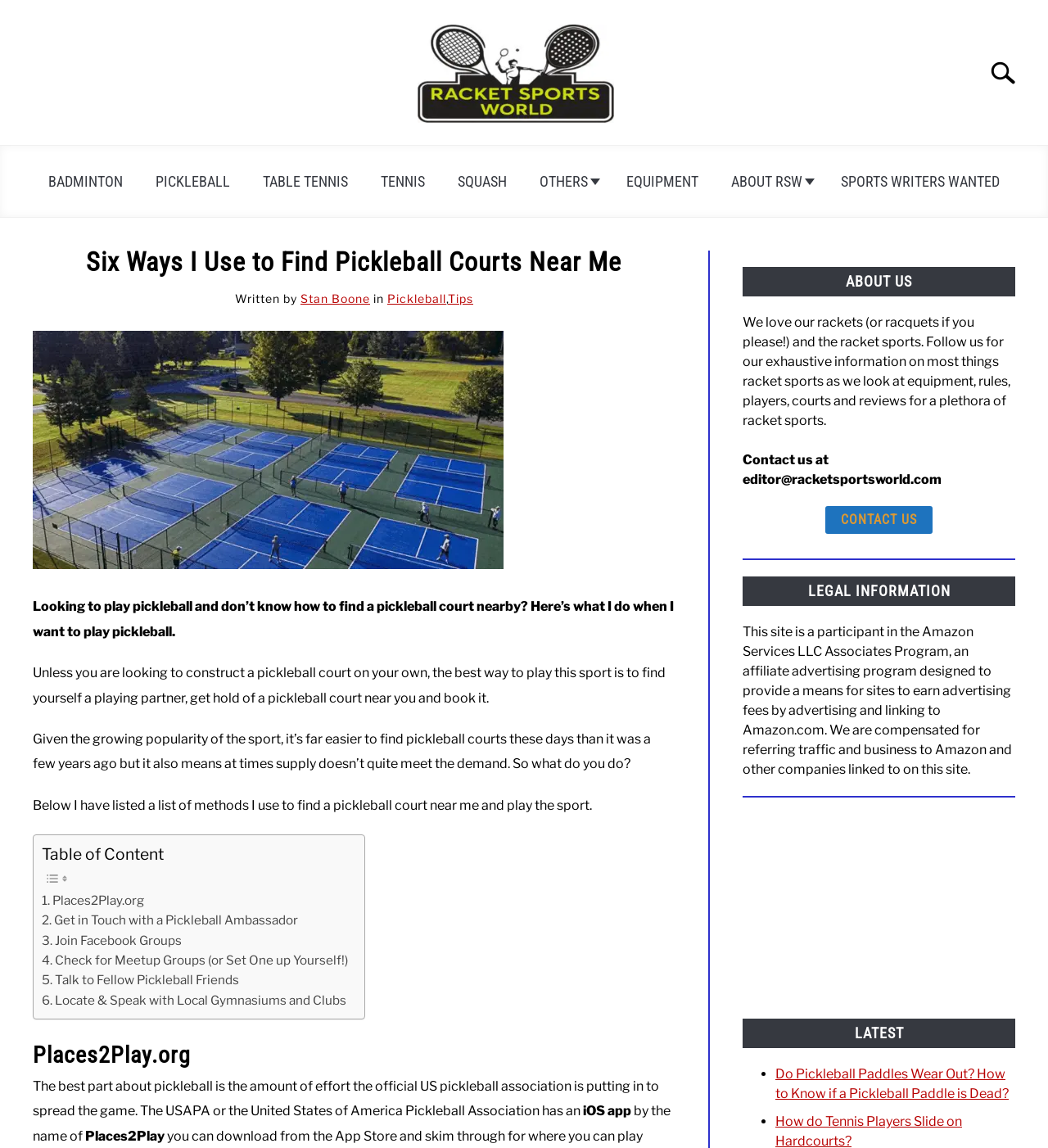Please identify the bounding box coordinates of the element that needs to be clicked to execute the following command: "Click the link to see episodes of Boku no Kokoro no Yabai Yatsu". Provide the bounding box using four float numbers between 0 and 1, formatted as [left, top, right, bottom].

None